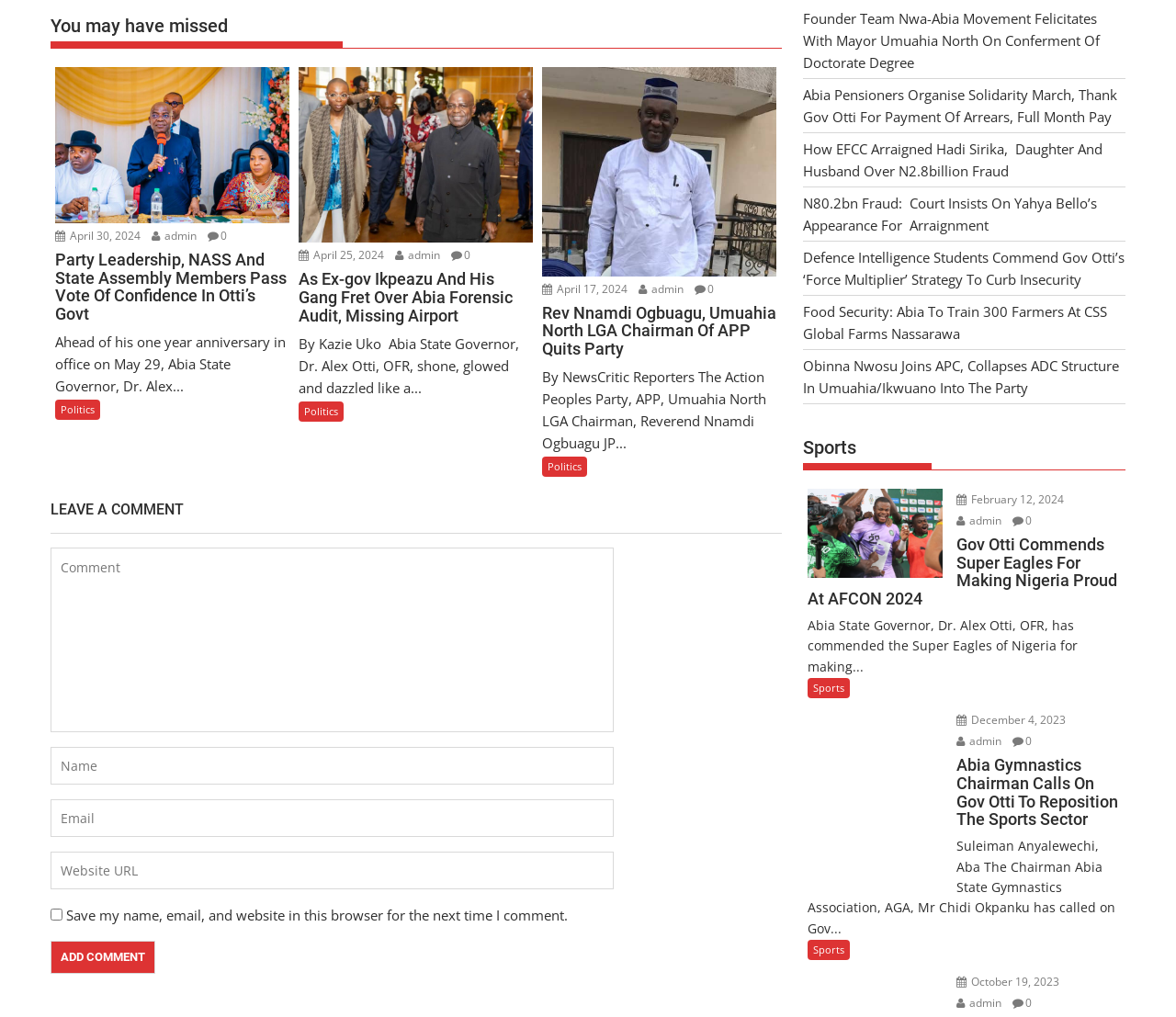Determine the bounding box coordinates of the UI element described by: "name="email" placeholder="Email"".

[0.043, 0.786, 0.522, 0.823]